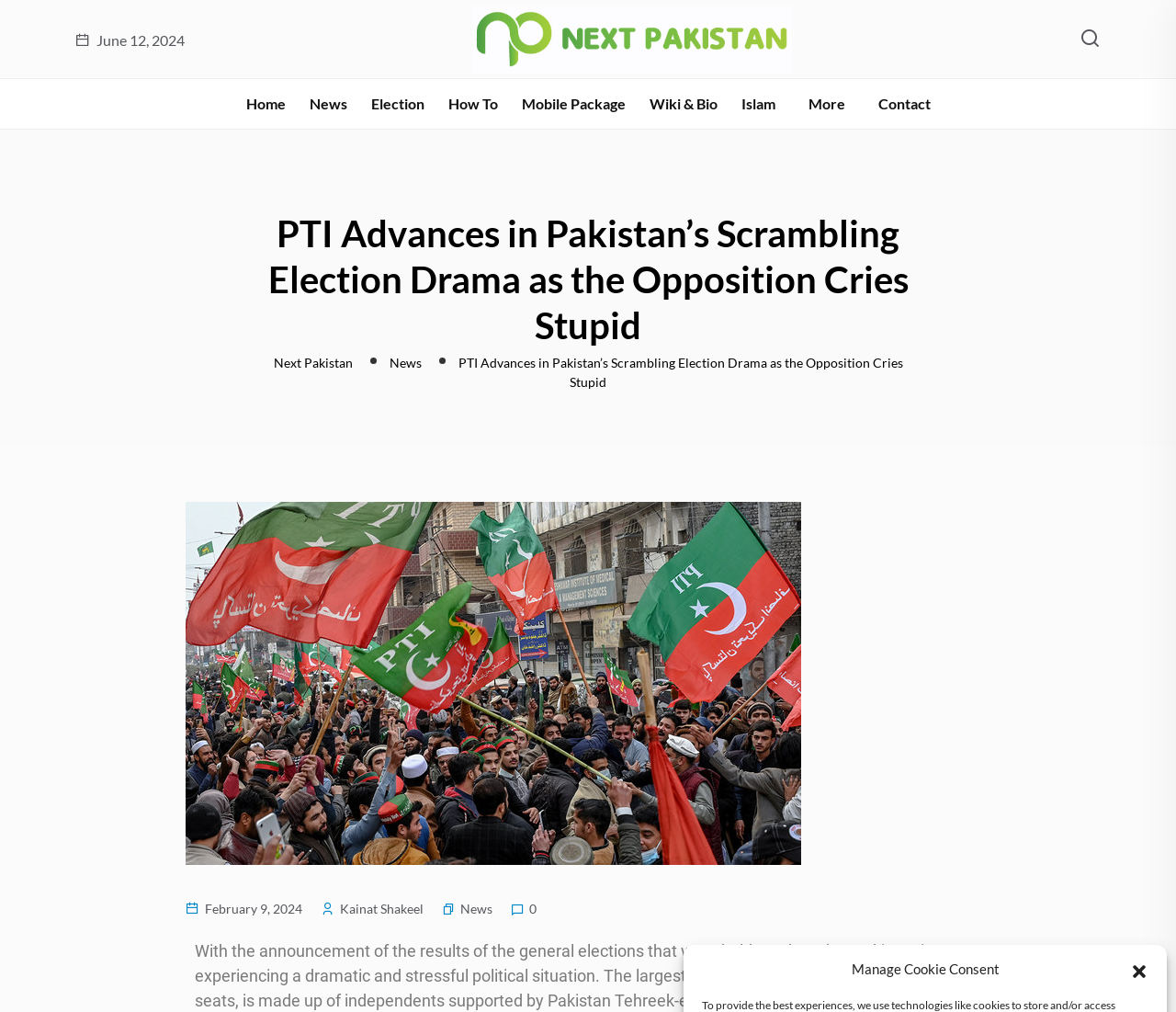Specify the bounding box coordinates of the area to click in order to follow the given instruction: "go to the home page."

[0.199, 0.092, 0.253, 0.114]